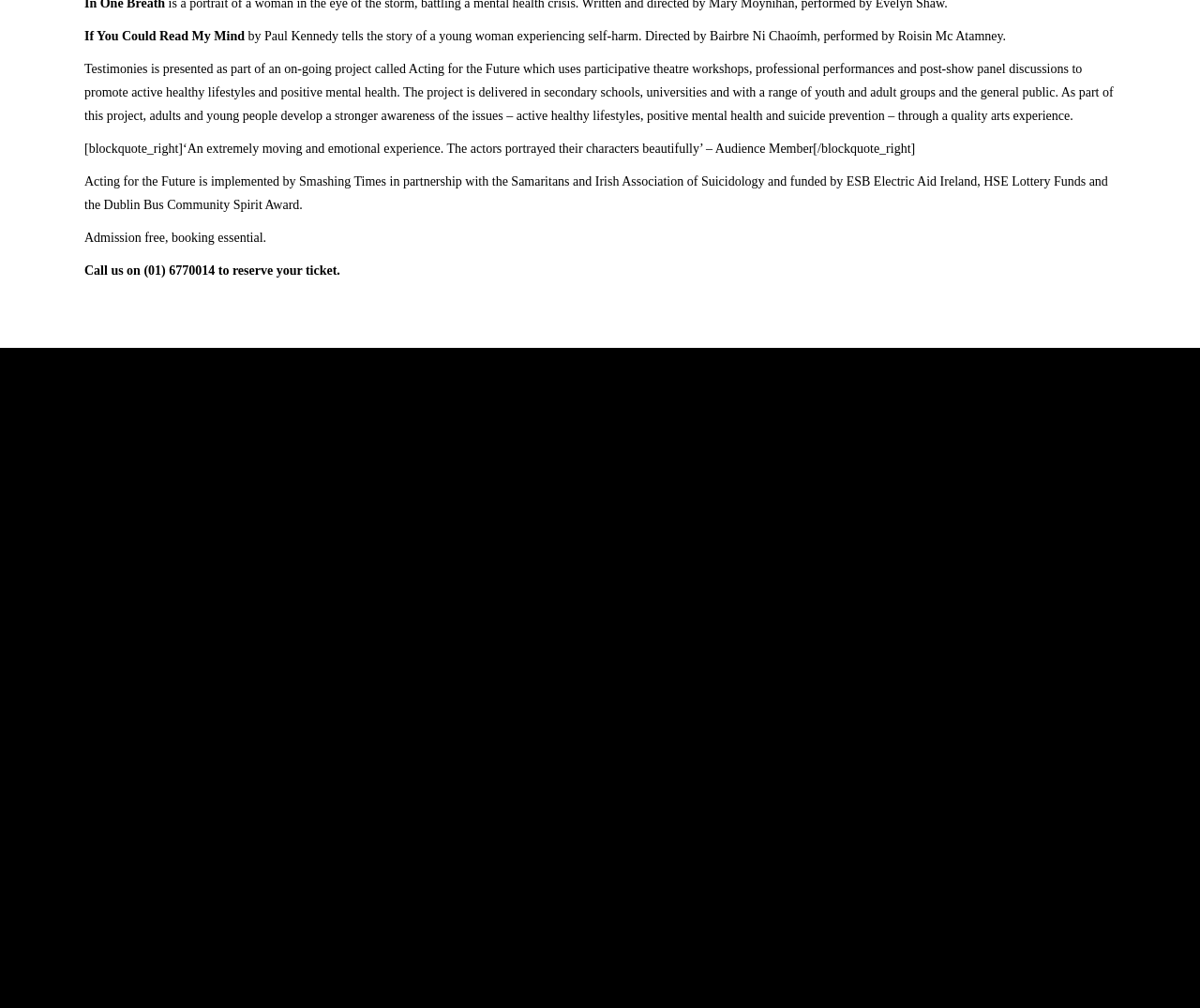What is the project that Testimonies is part of?
Using the visual information from the image, give a one-word or short-phrase answer.

Acting for the Future